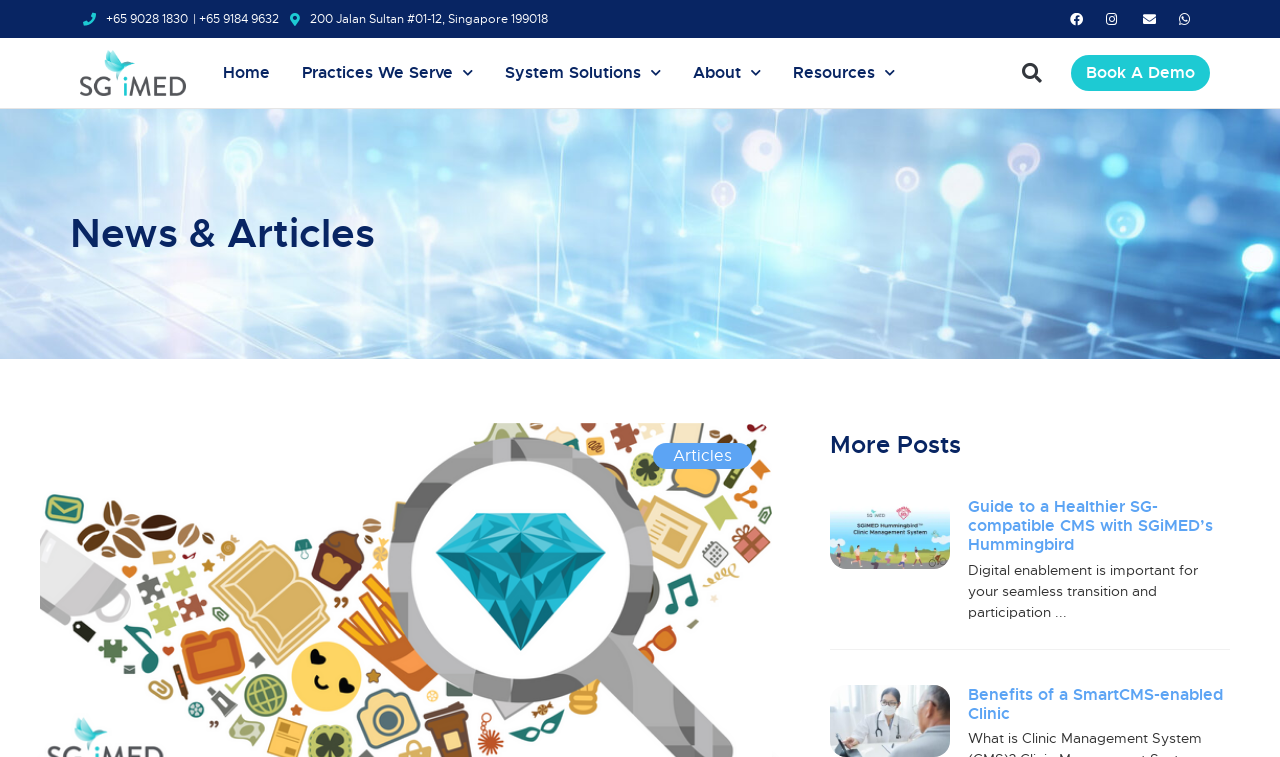Could you specify the bounding box coordinates for the clickable section to complete the following instruction: "Search for articles"?

[0.785, 0.073, 0.821, 0.12]